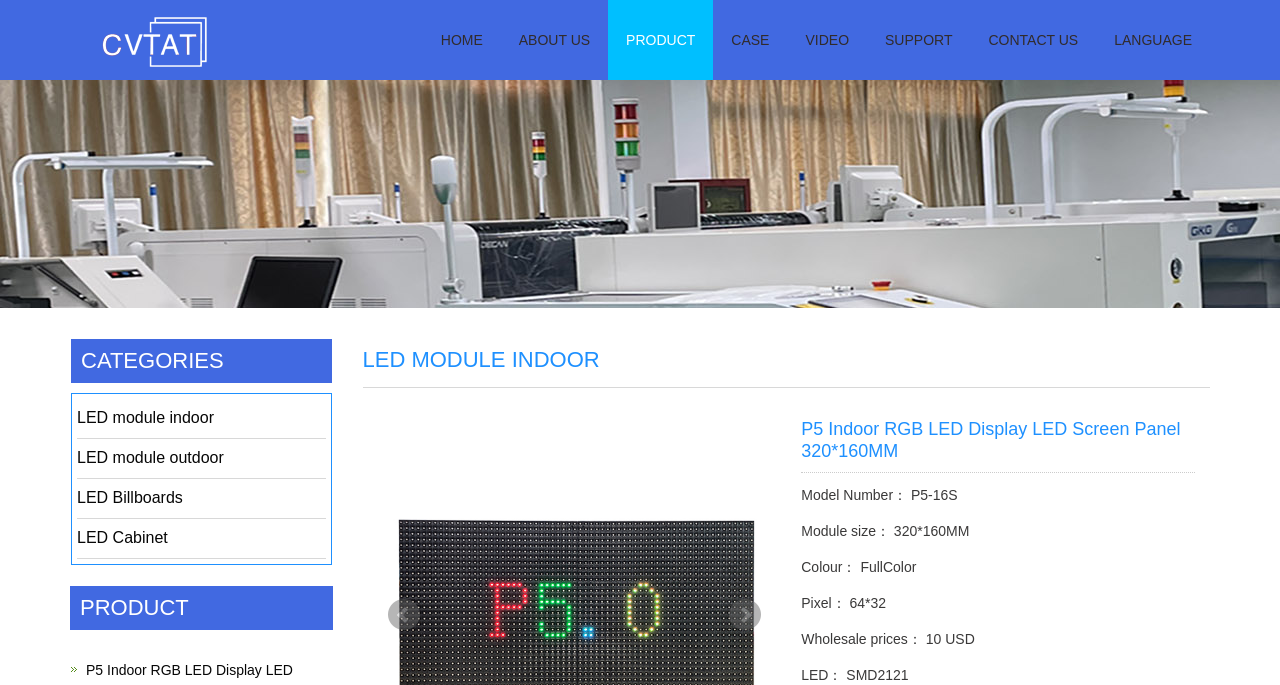Generate the text content of the main heading of the webpage.

P5 Indoor RGB LED Display LED Screen Panel 320*160MM